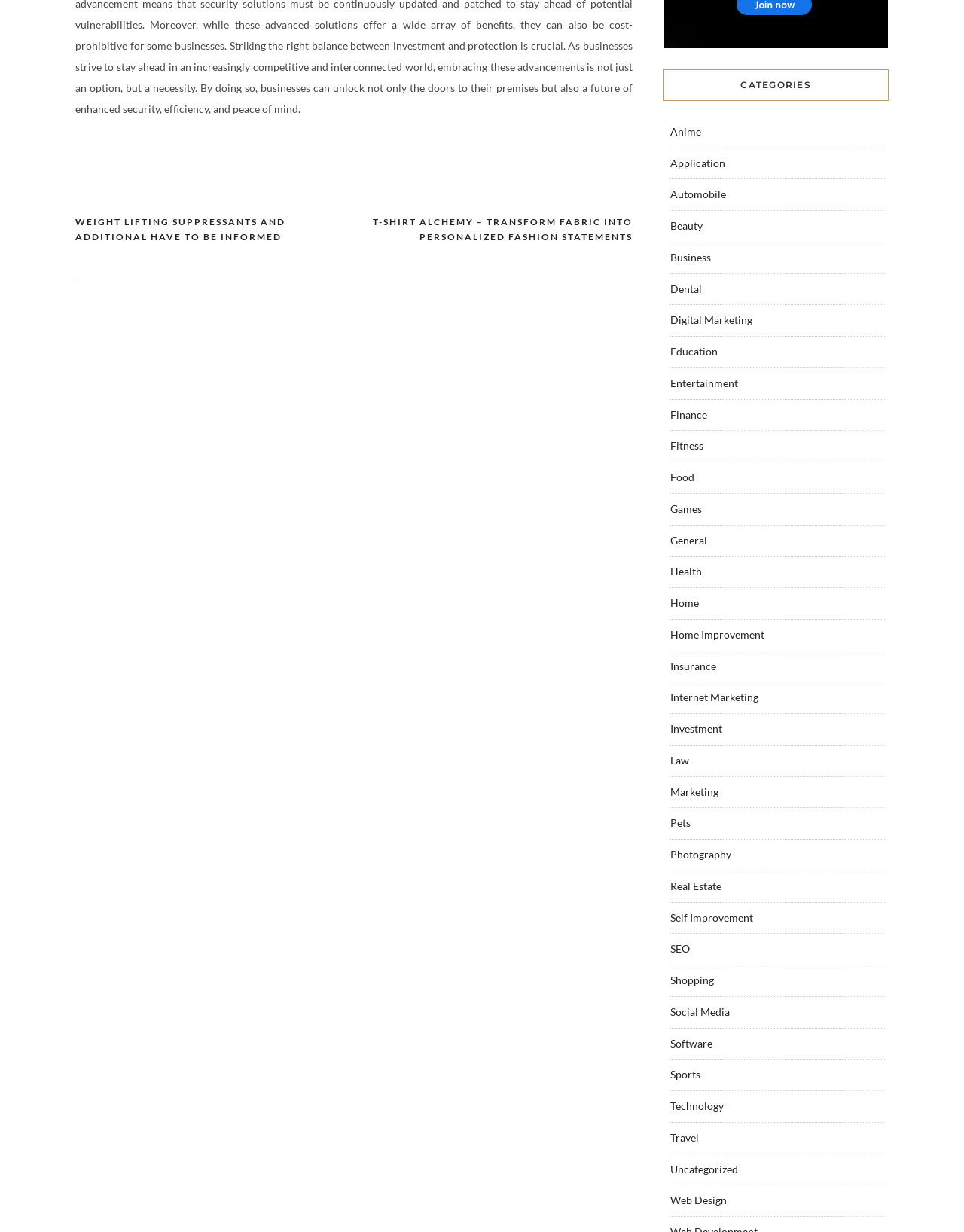Provide a brief response using a word or short phrase to this question:
What is the category that comes after 'Digital Marketing'?

Education